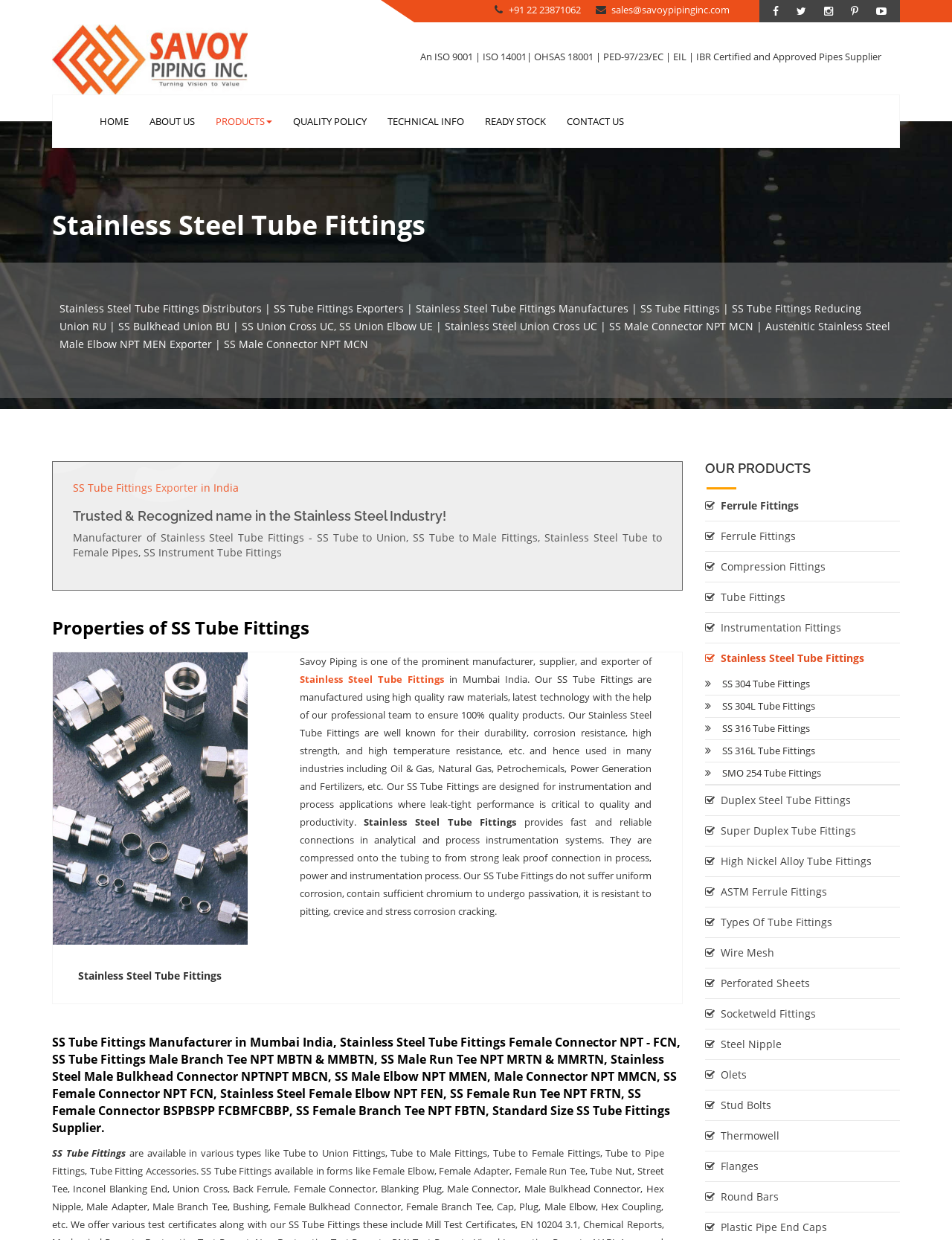What is the headline of the webpage?

Stainless Steel Tube Fittings